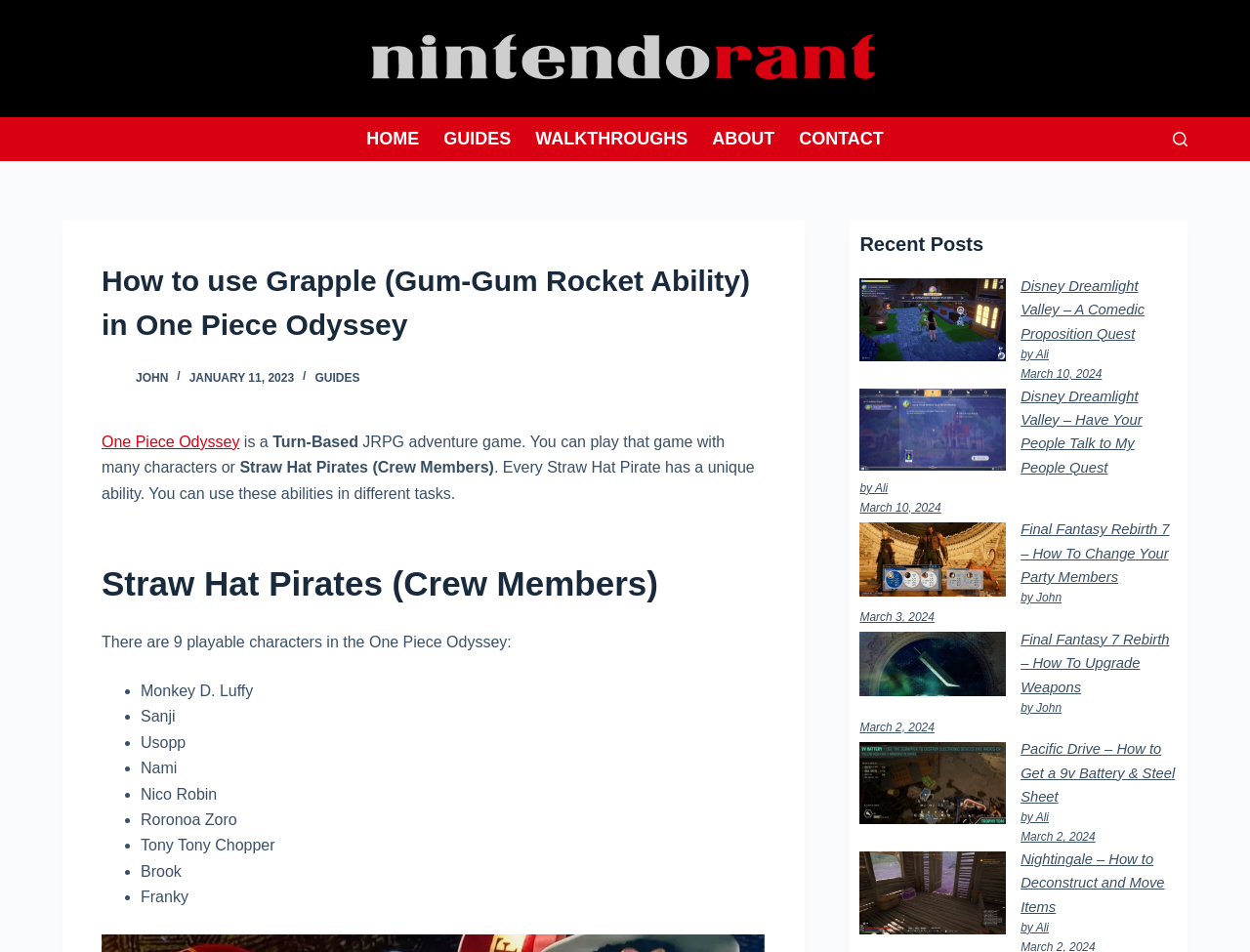Can you find the bounding box coordinates of the area I should click to execute the following instruction: "Read the 'How to use Grapple (Gum-Gum Rocket Ability) in One Piece Odyssey' article"?

[0.081, 0.272, 0.613, 0.364]